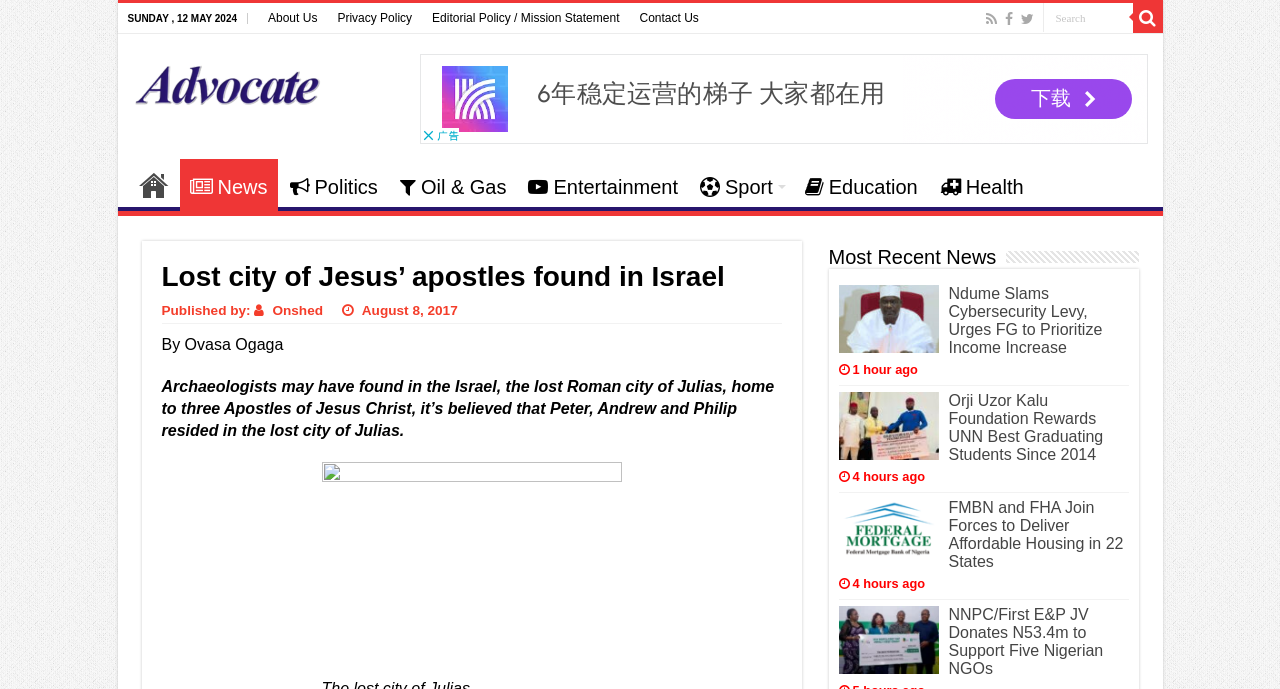What is the category of the 'Orji Uzor Kalu Foundation Rewards UNN Best Graduating Students' article?
Based on the image, give a one-word or short phrase answer.

Education